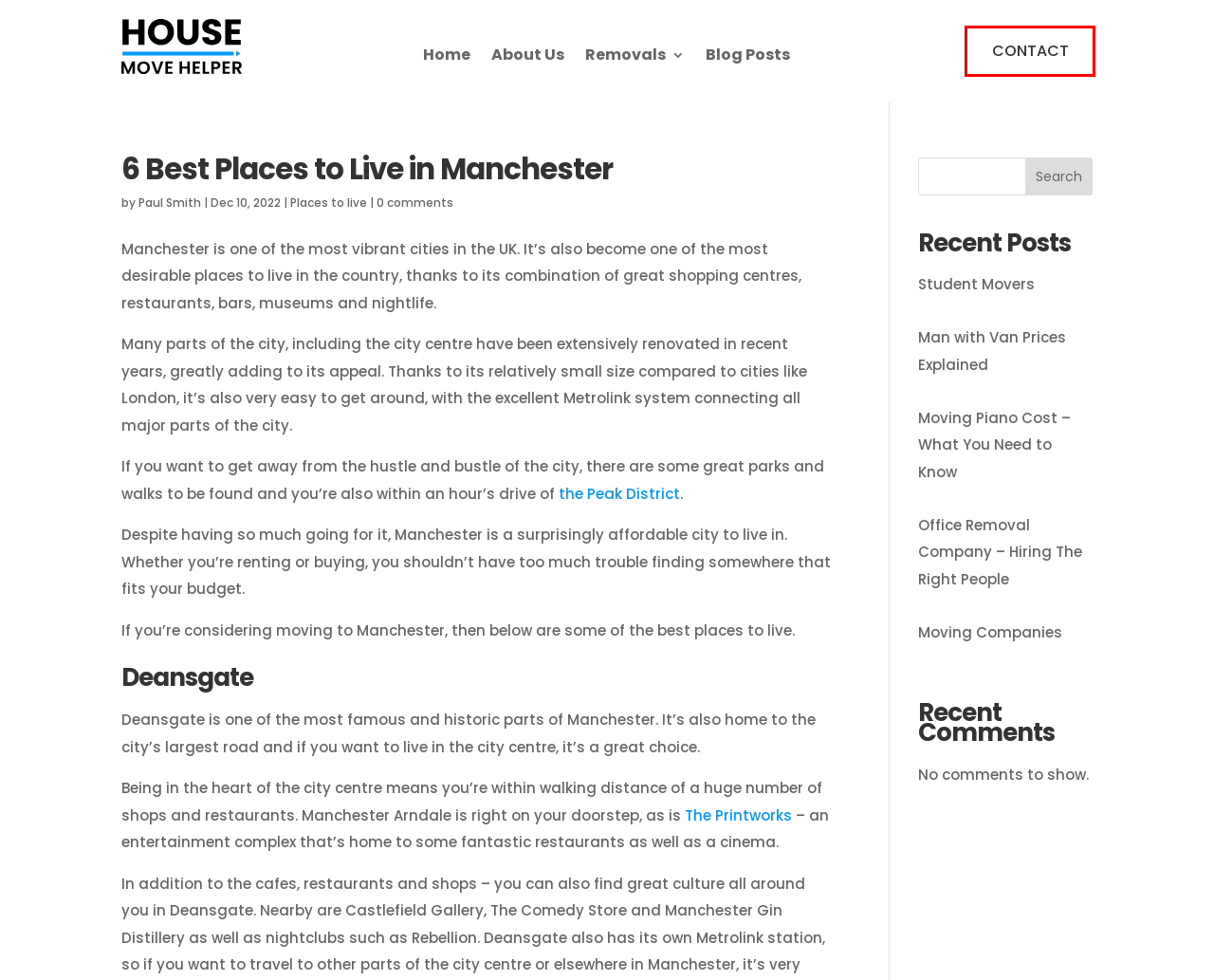Observe the webpage screenshot and focus on the red bounding box surrounding a UI element. Choose the most appropriate webpage description that corresponds to the new webpage after clicking the element in the bounding box. Here are the candidates:
A. Places to live - HouseMoveHelper
B. Man and Van Prices for 202 - HouseMoveHelper
C. Contact Us - HouseMoveHelper
D. Home: Peak District National Park
E. Best Office Removal Companies 2023 HouseMoveHelper
F. Student Movers: Your Guide for 2023 - HouseMoveHelper
G. Blog Posts - HouseMoveHelper
H. Man and Van Services Across the UK - HouseMoveHelper

C